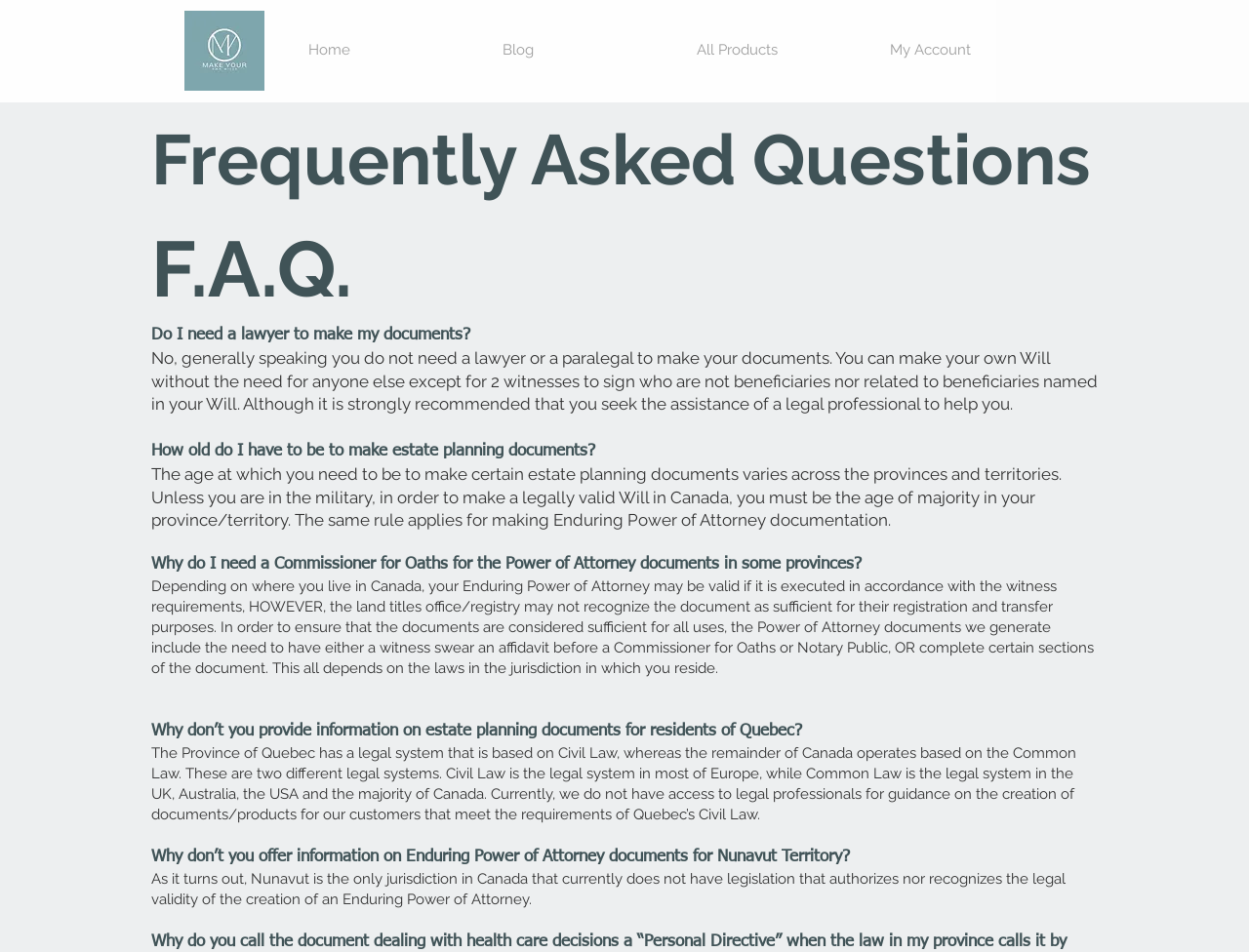Identify the text that serves as the heading for the webpage and generate it.

Do I need a lawyer to make my documents?